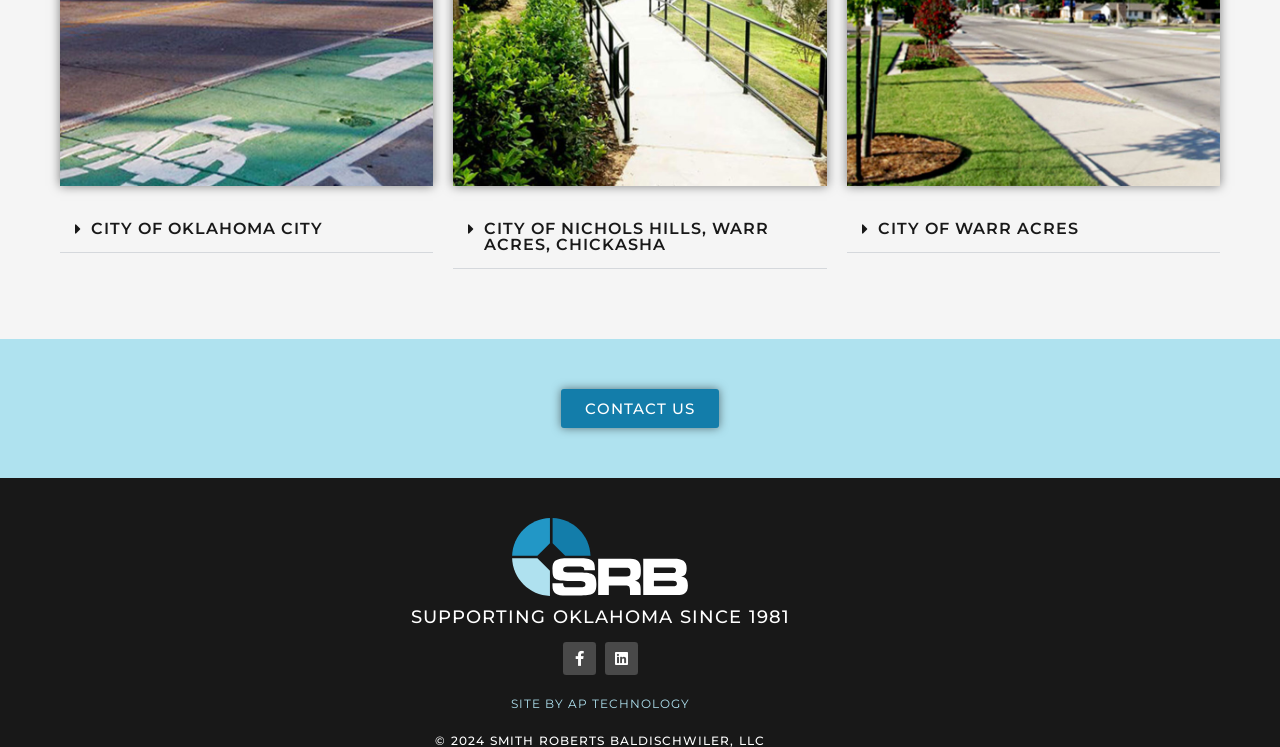Determine the coordinates of the bounding box for the clickable area needed to execute this instruction: "Click the CITY OF WARR ACRES button".

[0.661, 0.276, 0.953, 0.338]